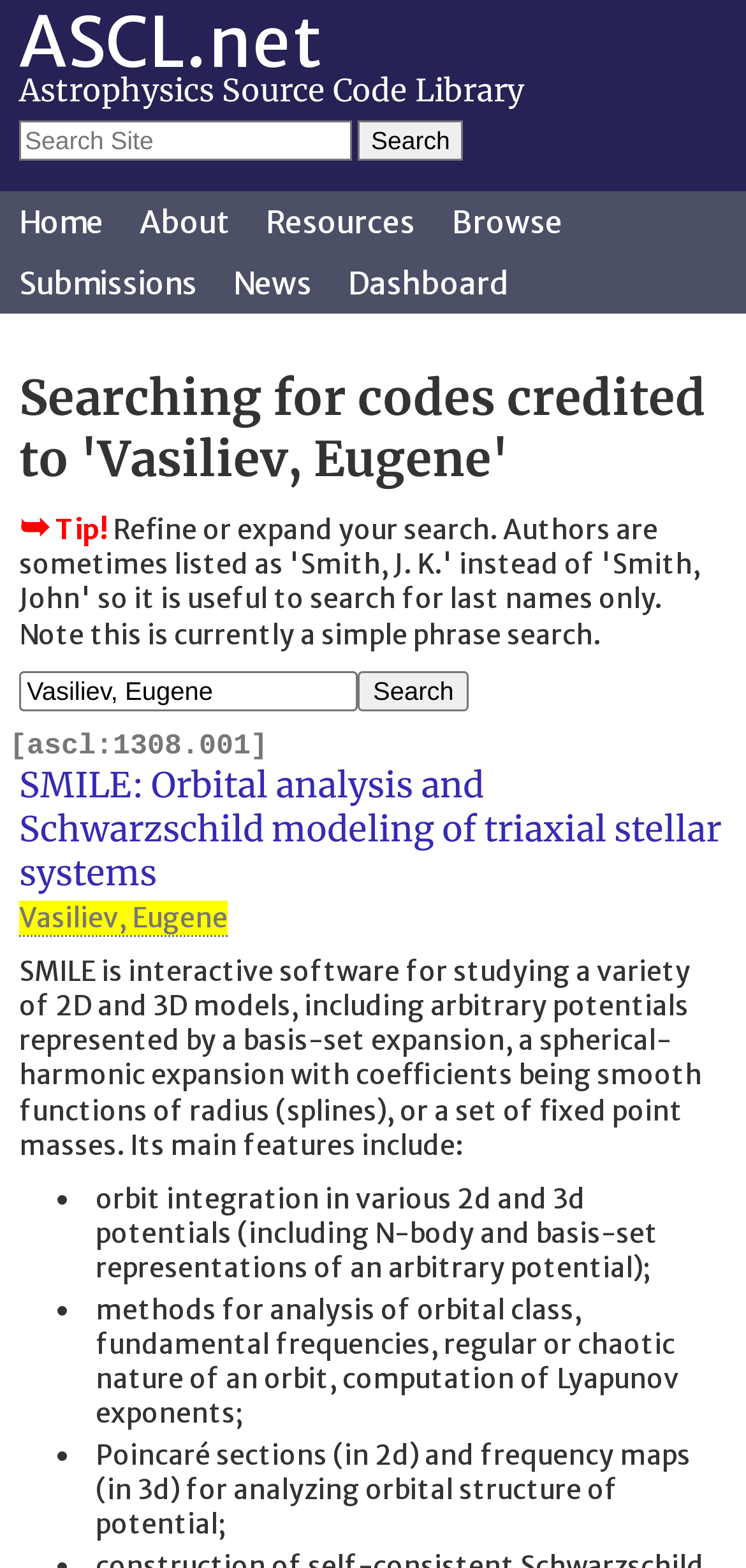Articulate a detailed summary of the webpage's content and design.

The webpage is titled "ASCL.net - Credit Search for 'Vasiliev, Eugene'" and appears to be a search result page for astrophysics source codes credited to Vasiliev, Eugene. 

At the top, there is a heading "ASCL.net" followed by a subheading "Astrophysics Source Code Library". Below these headings, there is a search box with a "Search" button next to it. 

On the top navigation bar, there are links to "Home", "About", "Resources", "Browse", "Submissions", "News", and "Dashboard". 

The main content of the page is a search result section, which is headed by "Searching for codes credited to 'Vasiliev, Eugene'". Below this heading, there is a tip with an arrow symbol and the text "Tip!". 

There is a textbox with a "Search" button next to it, which is likely a filter or refinement search box. Above this textbox, there is a static text "Vasiliev, Eugene". 

The search result is a list of codes, with the first result being "SMILE: Orbital analysis and Schwarzschild modeling of triaxial stellar systems" which is a link. Below this link, there is a static text "[ascl:1308.001]" and a link to the author "Vasiliev, Eugene". 

The description of the code "SMILE" is provided below, which is a software for studying 2D and 3D models of stellar systems. The features of SMILE are listed in bullet points, including orbit integration, methods for analysis of orbital class, and computation of Lyapunov exponents.